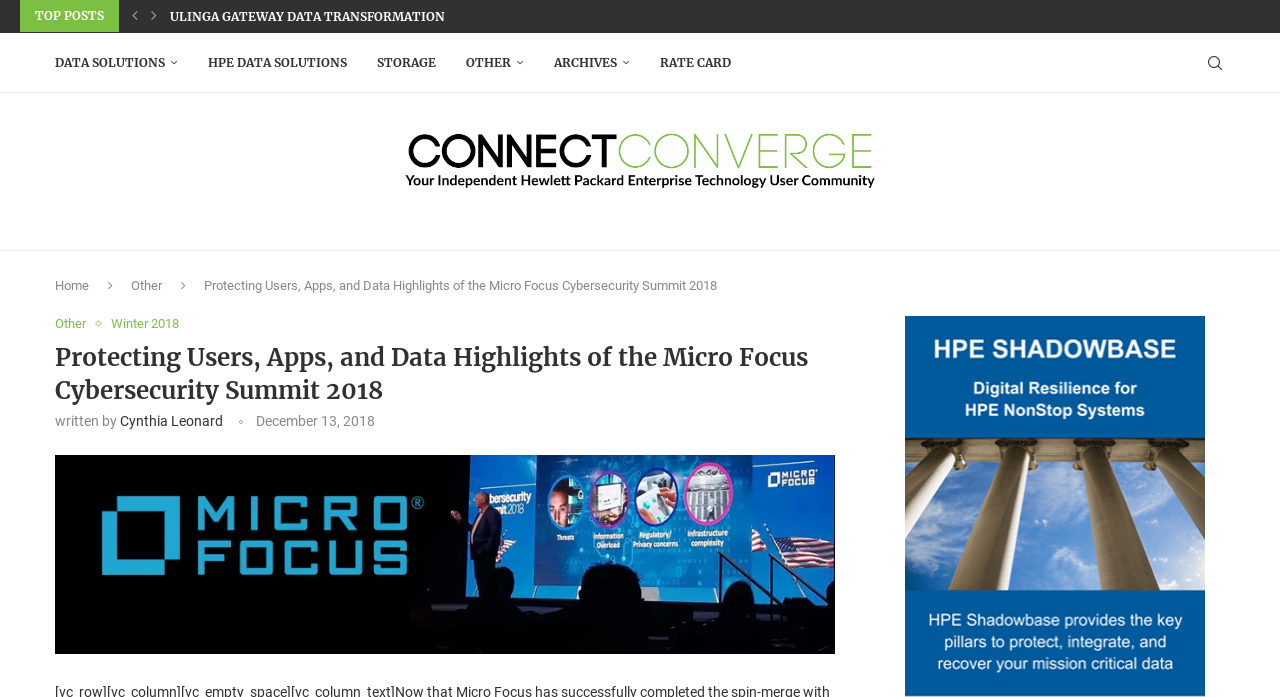Carefully examine the image and provide an in-depth answer to the question: What is the category of the top post?

I found the category of the top post by looking at the StaticText element with the text 'TOP POSTS' at the top of the webpage.